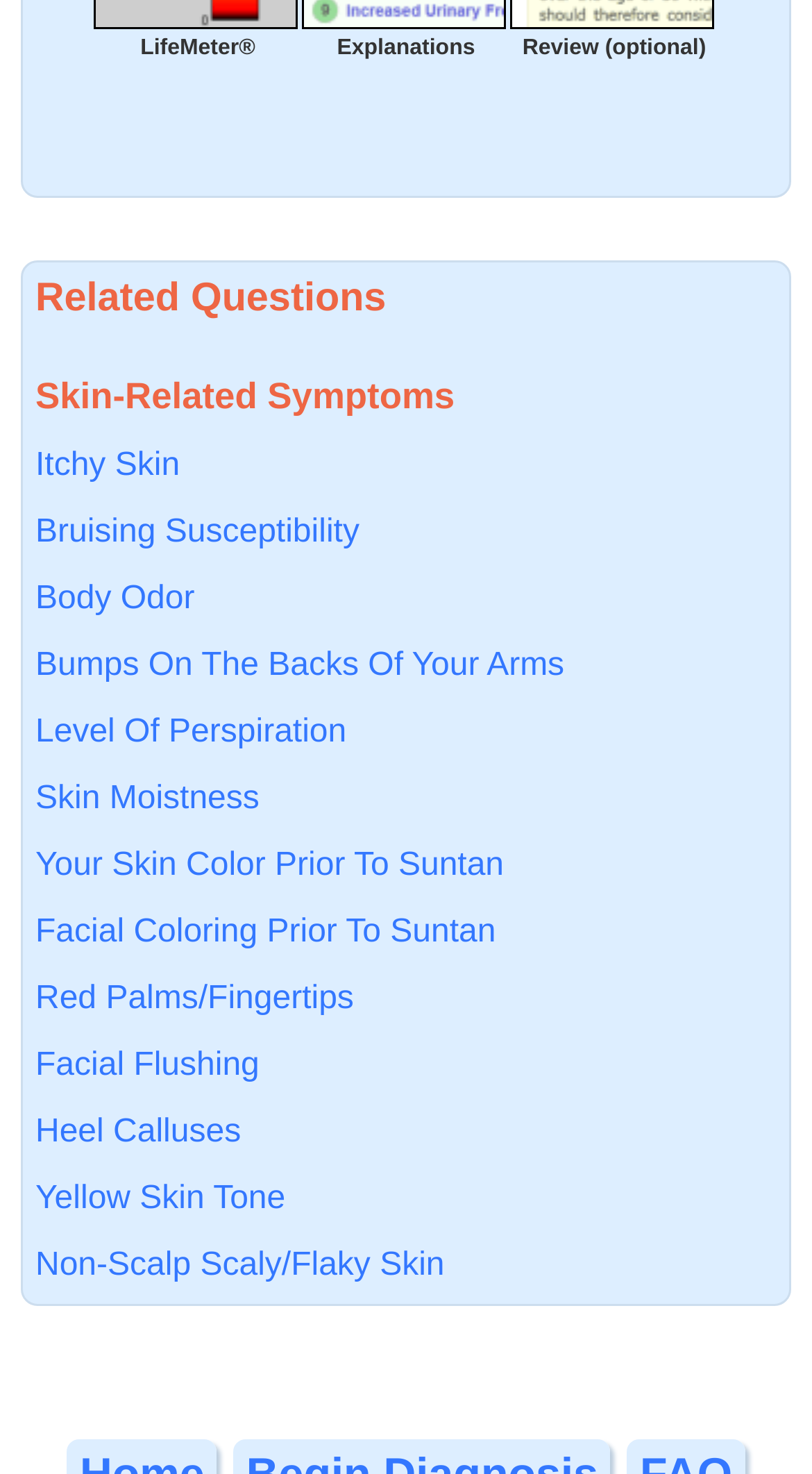Please determine the bounding box coordinates of the element to click on in order to accomplish the following task: "Explore Itchy Skin symptoms". Ensure the coordinates are four float numbers ranging from 0 to 1, i.e., [left, top, right, bottom].

[0.044, 0.299, 0.956, 0.333]